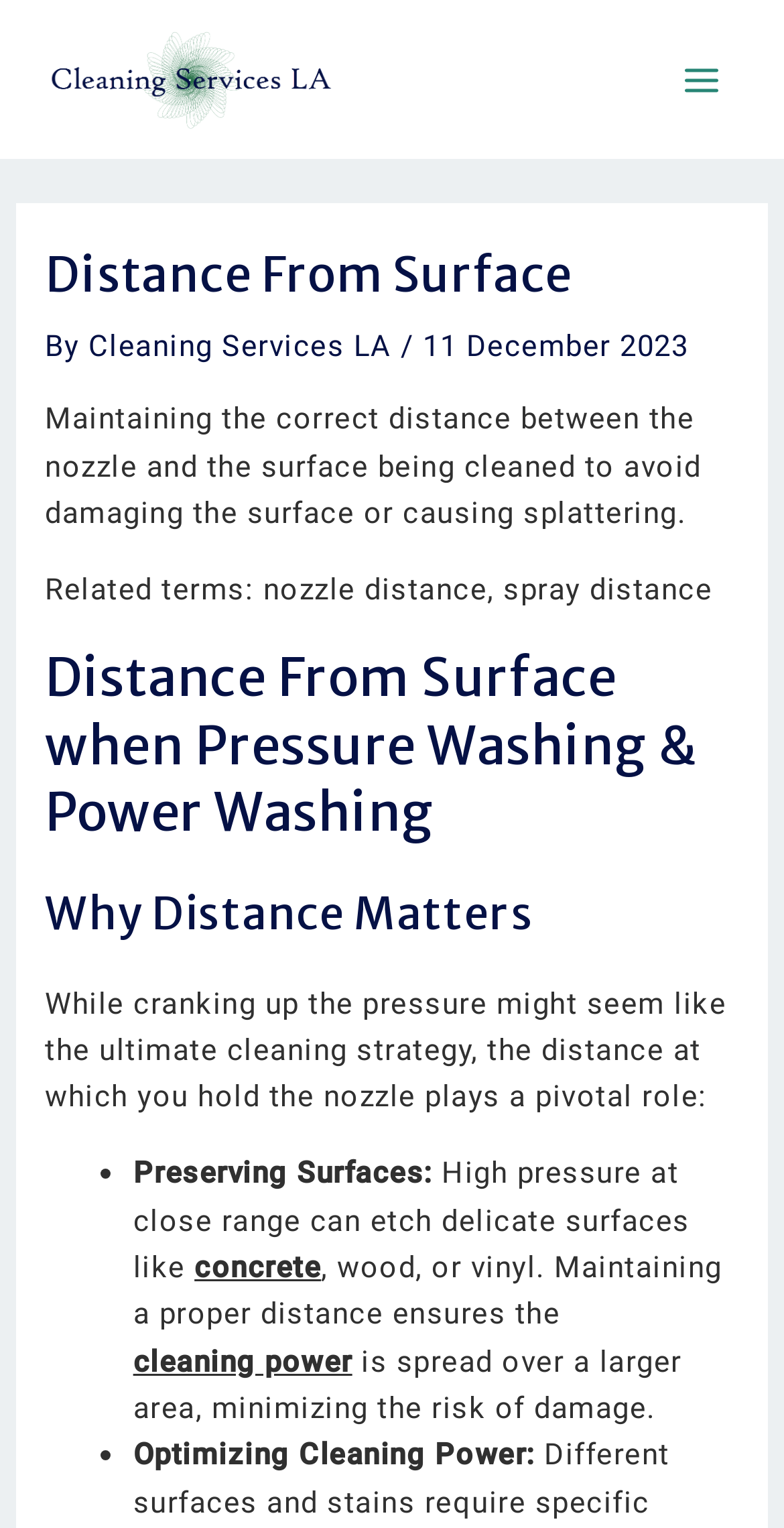Provide a short answer to the following question with just one word or phrase: What type of surfaces can be etched by high pressure at close range?

Delicate surfaces